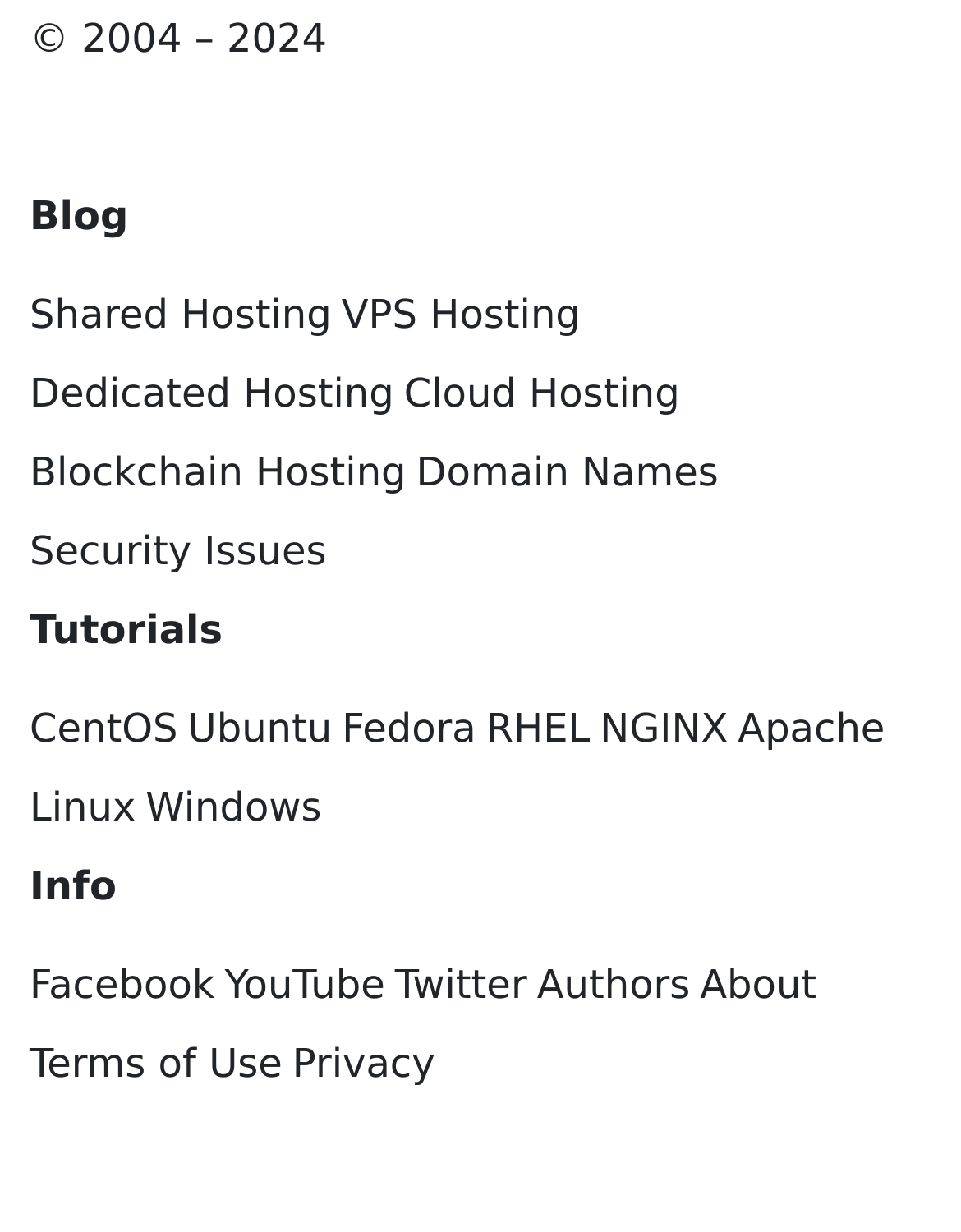Given the description NGINX, predict the bounding box coordinates of the UI element. Ensure the coordinates are in the format (top-left x, top-left y, bottom-right x, bottom-right y) and all values are between 0 and 1.

[0.624, 0.568, 0.758, 0.616]